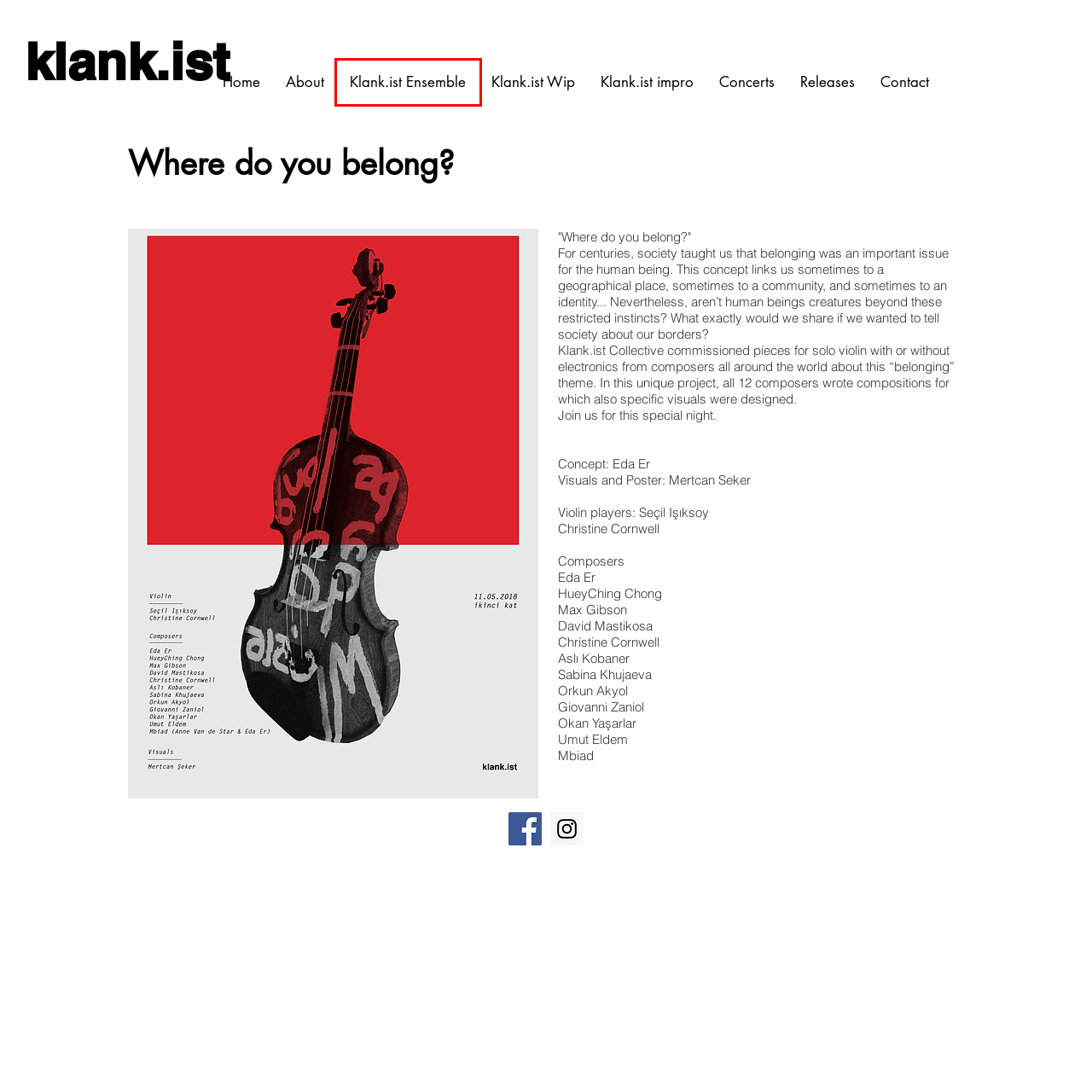You have been given a screenshot of a webpage with a red bounding box around a UI element. Select the most appropriate webpage description for the new webpage that appears after clicking the element within the red bounding box. The choices are:
A. About | Klankist
B. Klank.ist Wip | Klankist
C. Releases | Klankist
D. Contact | Klankist
E. Klank.ist impro | Klankist
F. Klank.ist Ensemble  | Klankist
G. Home            | Klankist
H. Concerts | Klankist

F